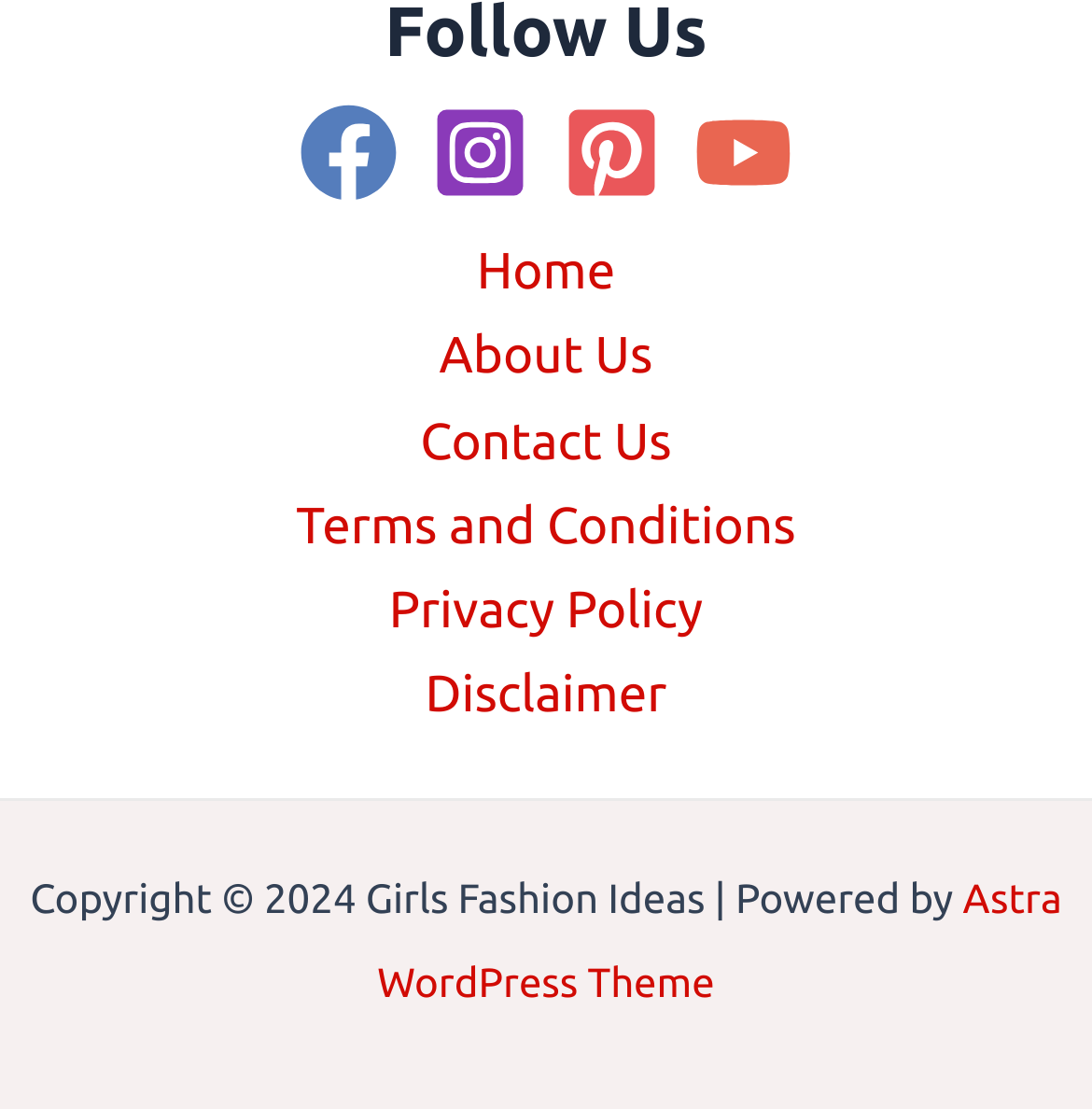Please identify the bounding box coordinates of the element's region that should be clicked to execute the following instruction: "Read Terms and Conditions". The bounding box coordinates must be four float numbers between 0 and 1, i.e., [left, top, right, bottom].

[0.22, 0.436, 0.78, 0.512]